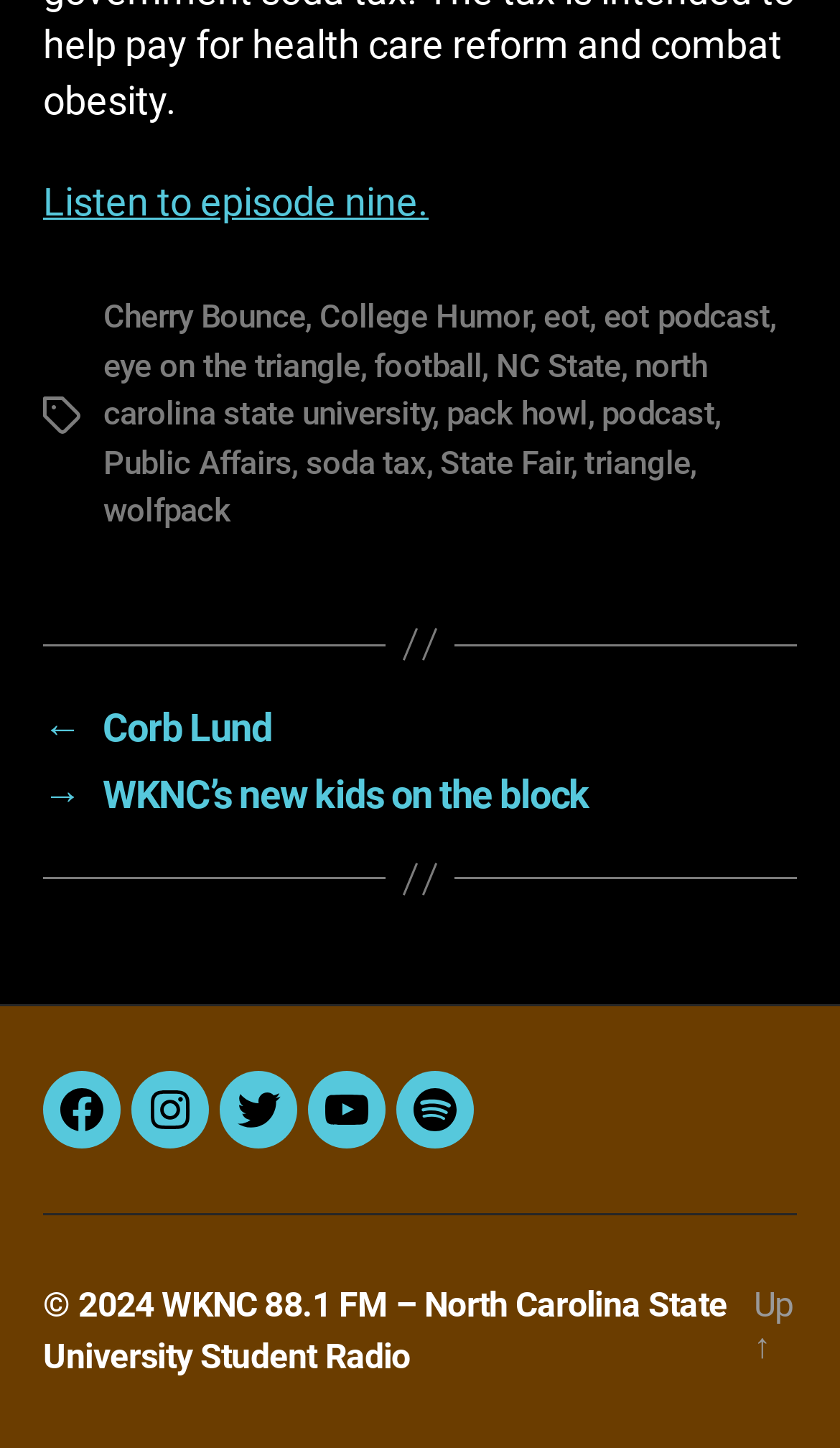What is the navigation section below the tags?
Using the details from the image, give an elaborate explanation to answer the question.

Below the tags section, there is a navigation section labeled 'Post', which contains links to posts such as 'Corb Lund' and 'WKNC’s new kids on the block'.